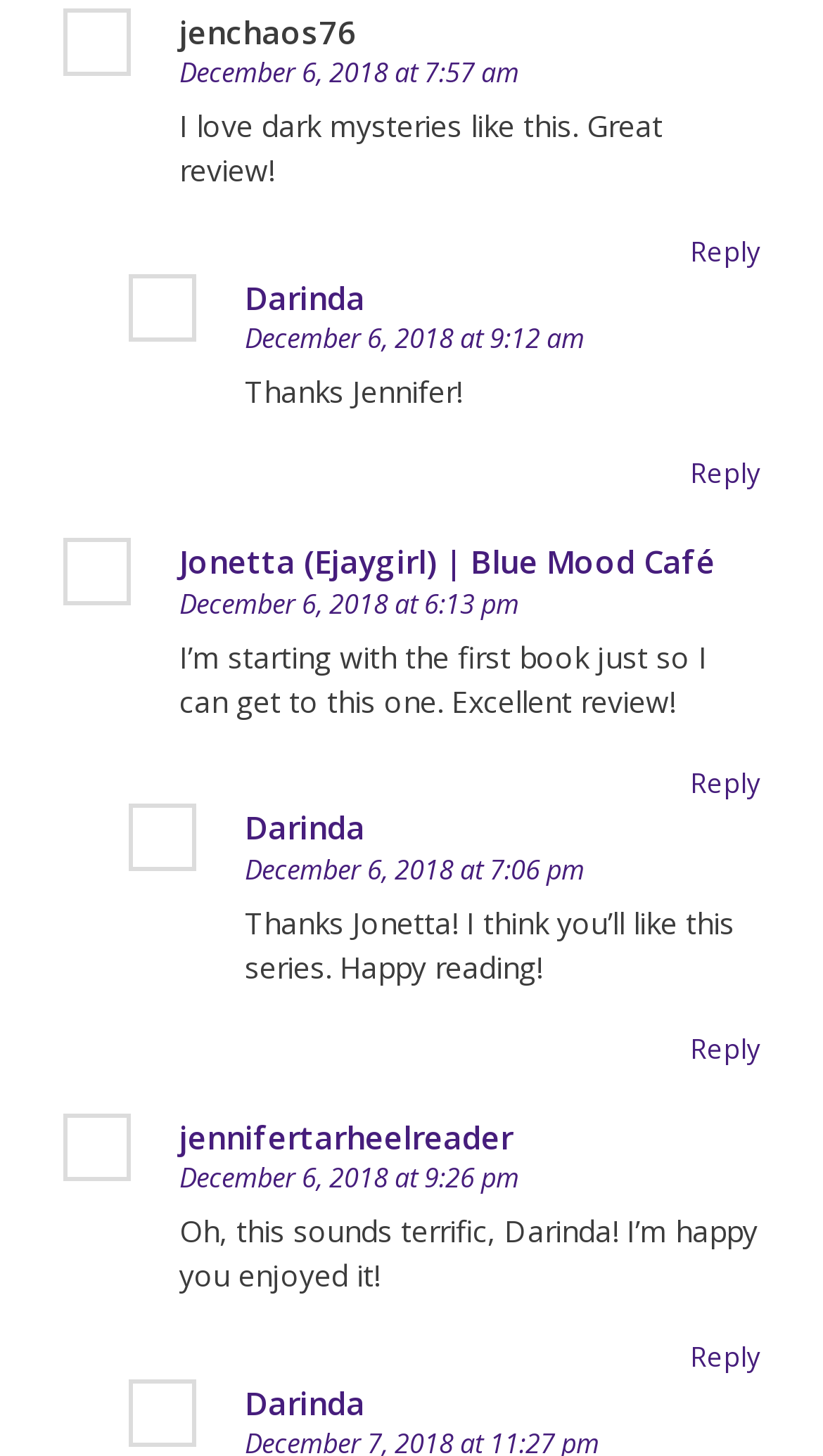Locate the bounding box coordinates of the segment that needs to be clicked to meet this instruction: "Reply to Darinda".

[0.838, 0.708, 0.923, 0.733]